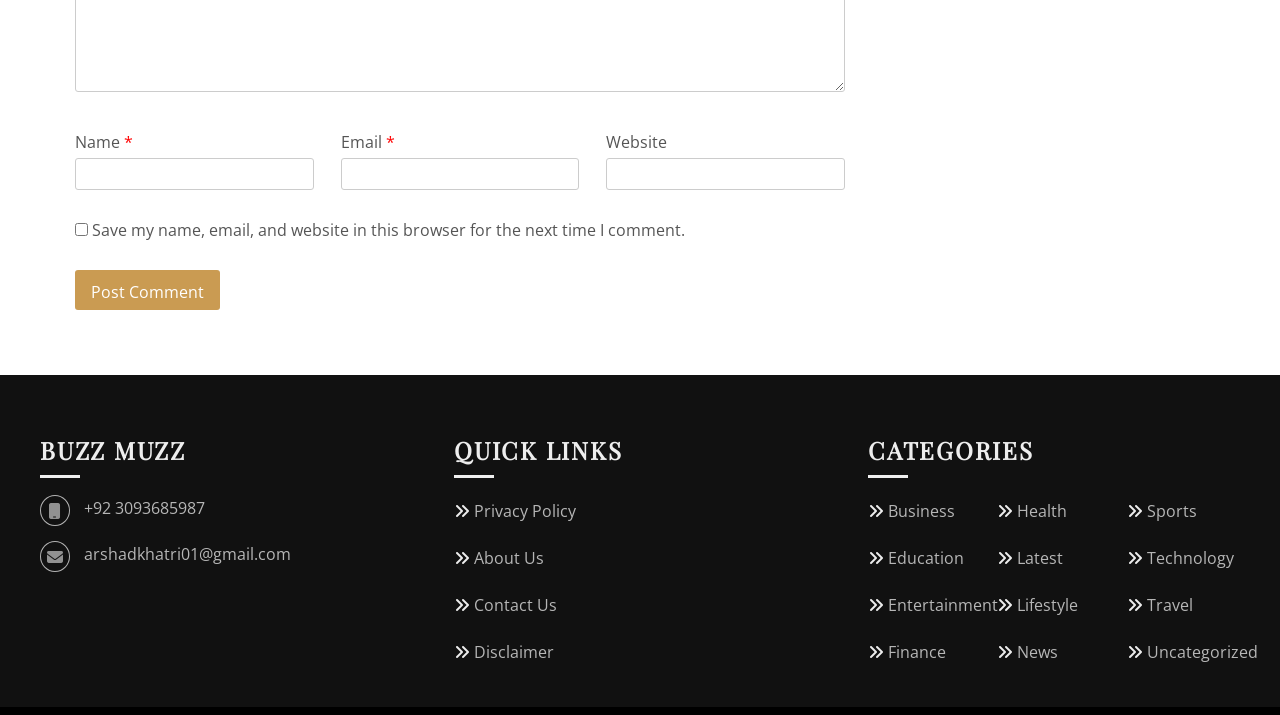What is the phone number on the webpage?
Please answer the question with a detailed and comprehensive explanation.

The phone number is indicated by the link element with ID 451 and bounding box coordinates [0.066, 0.695, 0.16, 0.726].